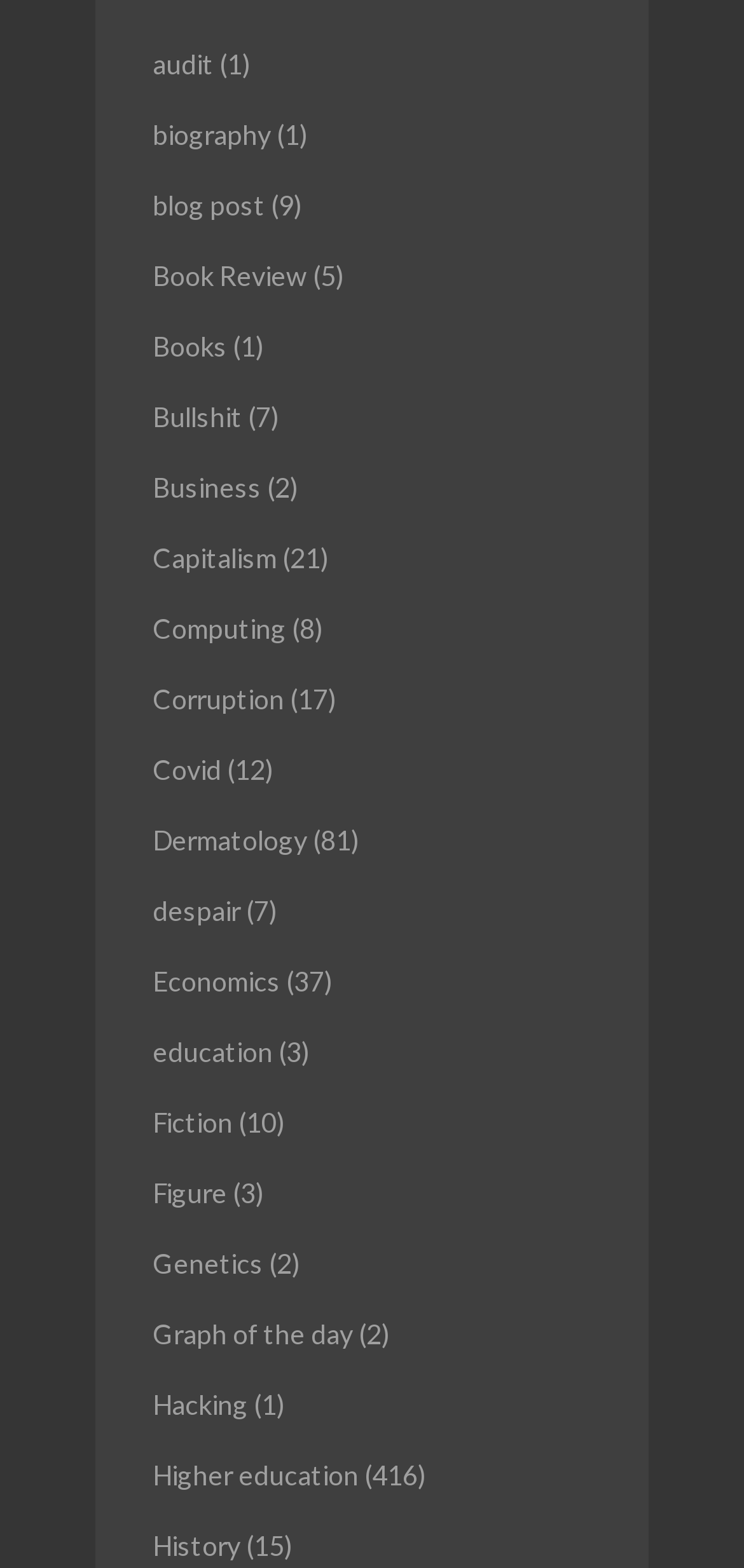What is the topic with the most articles?
Please answer the question with a detailed and comprehensive explanation.

I looked at the StaticText elements next to each link and found the one with the highest number, which is 416, corresponding to the link 'Higher education'.